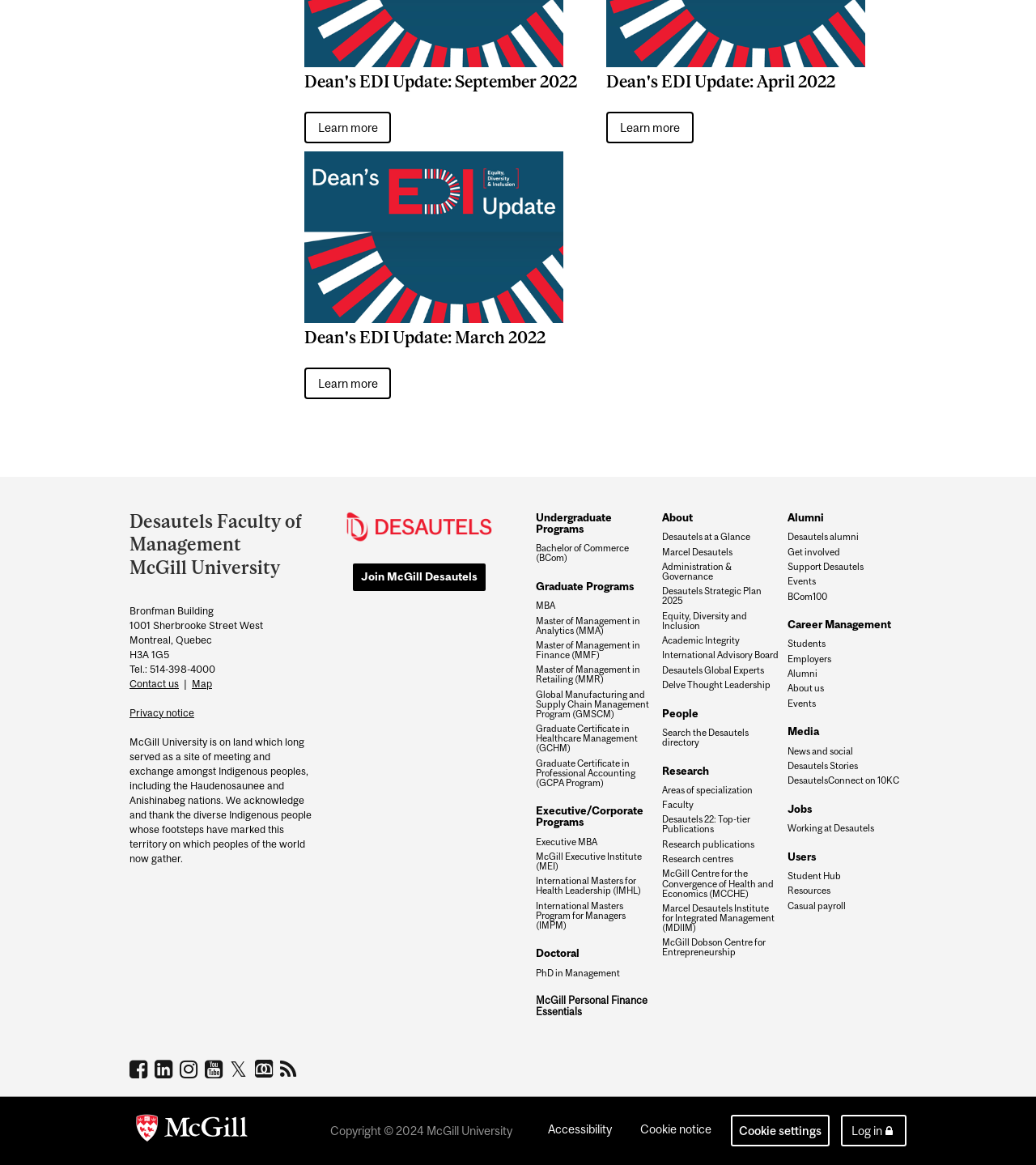Locate the bounding box coordinates of the element to click to perform the following action: 'Contact us'. The coordinates should be given as four float values between 0 and 1, in the form of [left, top, right, bottom].

[0.125, 0.581, 0.173, 0.592]